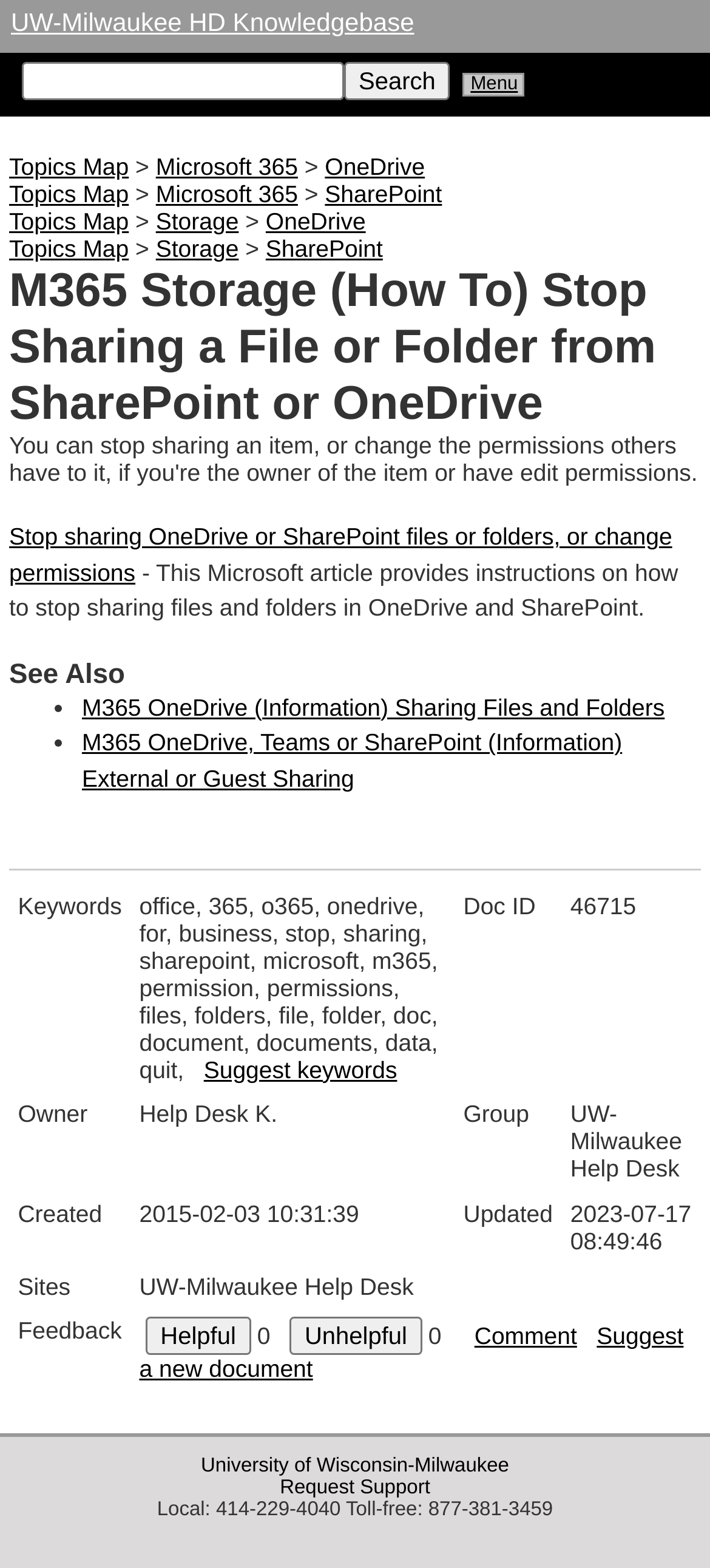Who is the owner of the document?
Using the screenshot, give a one-word or short phrase answer.

Help Desk K.